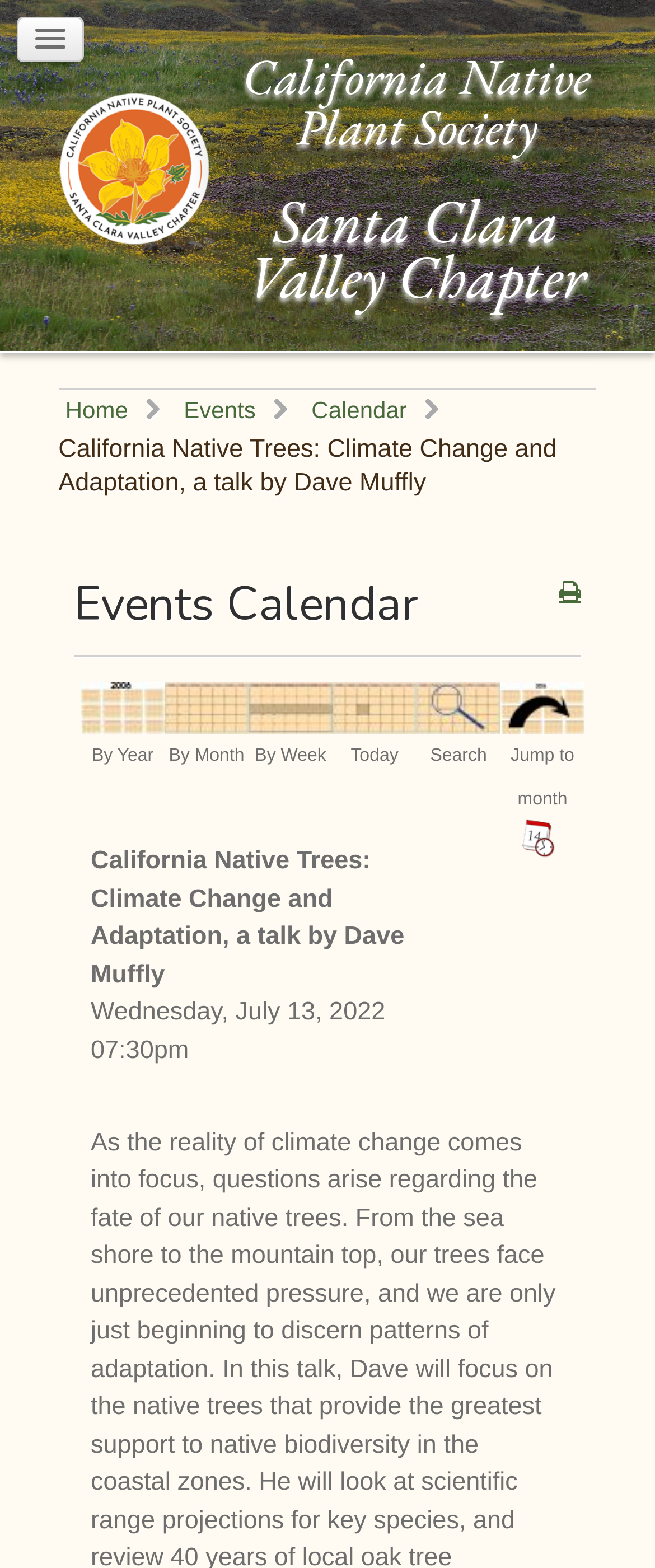Please find the bounding box coordinates in the format (top-left x, top-left y, bottom-right x, bottom-right y) for the given element description. Ensure the coordinates are floating point numbers between 0 and 1. Description: title="Jump to month"

[0.764, 0.442, 0.892, 0.46]